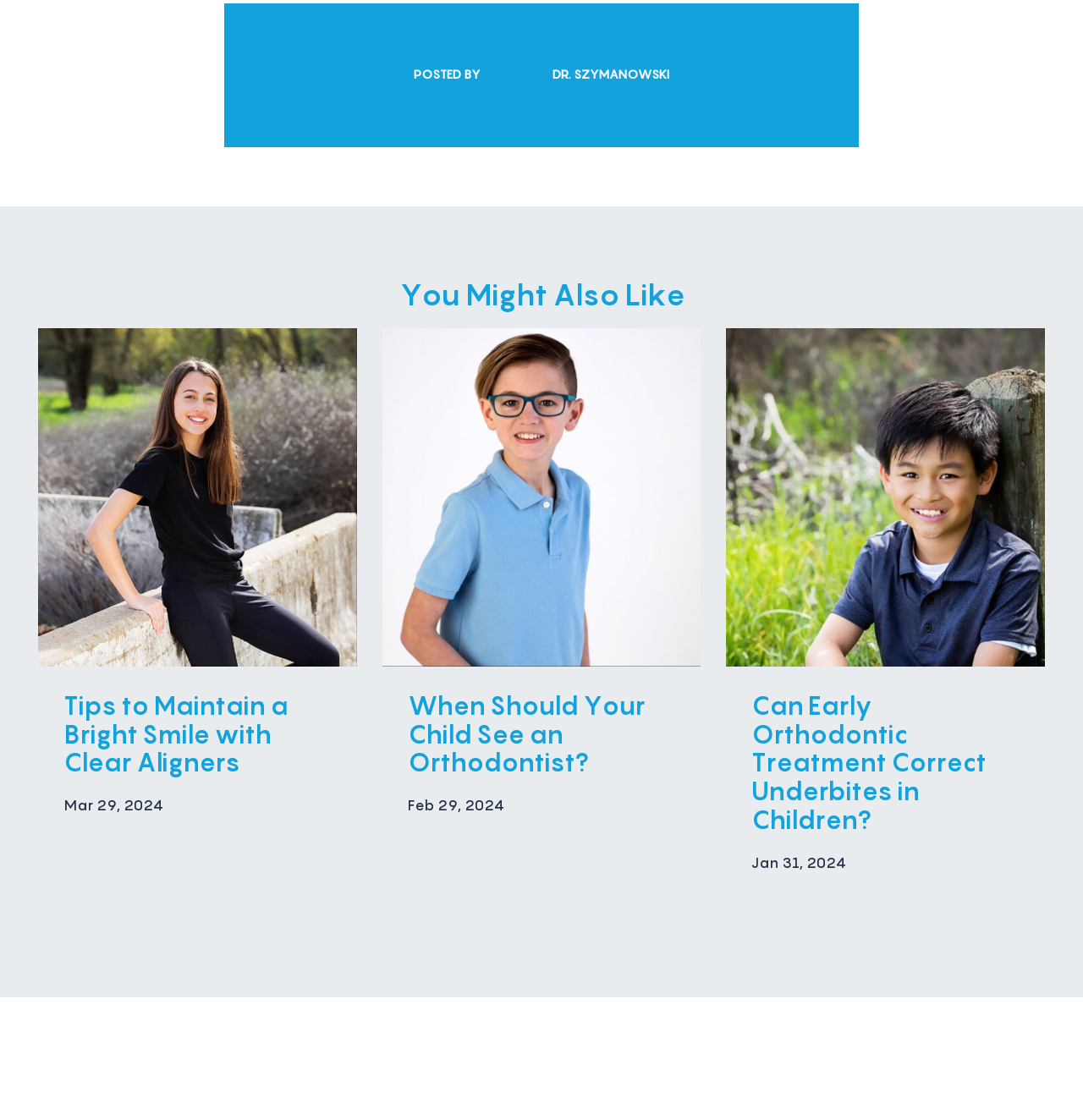How many recommended articles are there? Based on the image, give a response in one word or a short phrase.

3